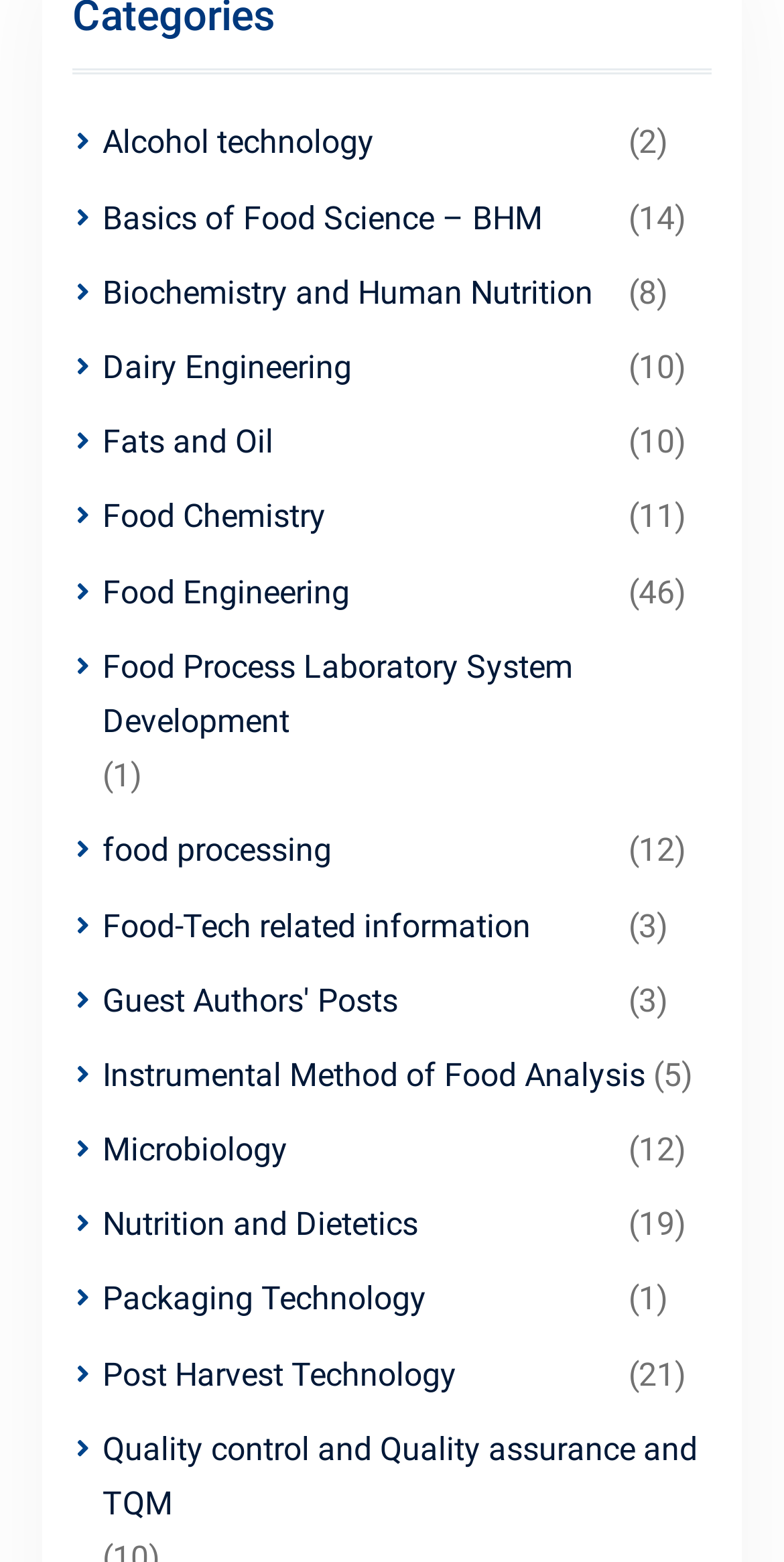How many StaticText elements are on this webpage?
Provide a concise answer using a single word or phrase based on the image.

14